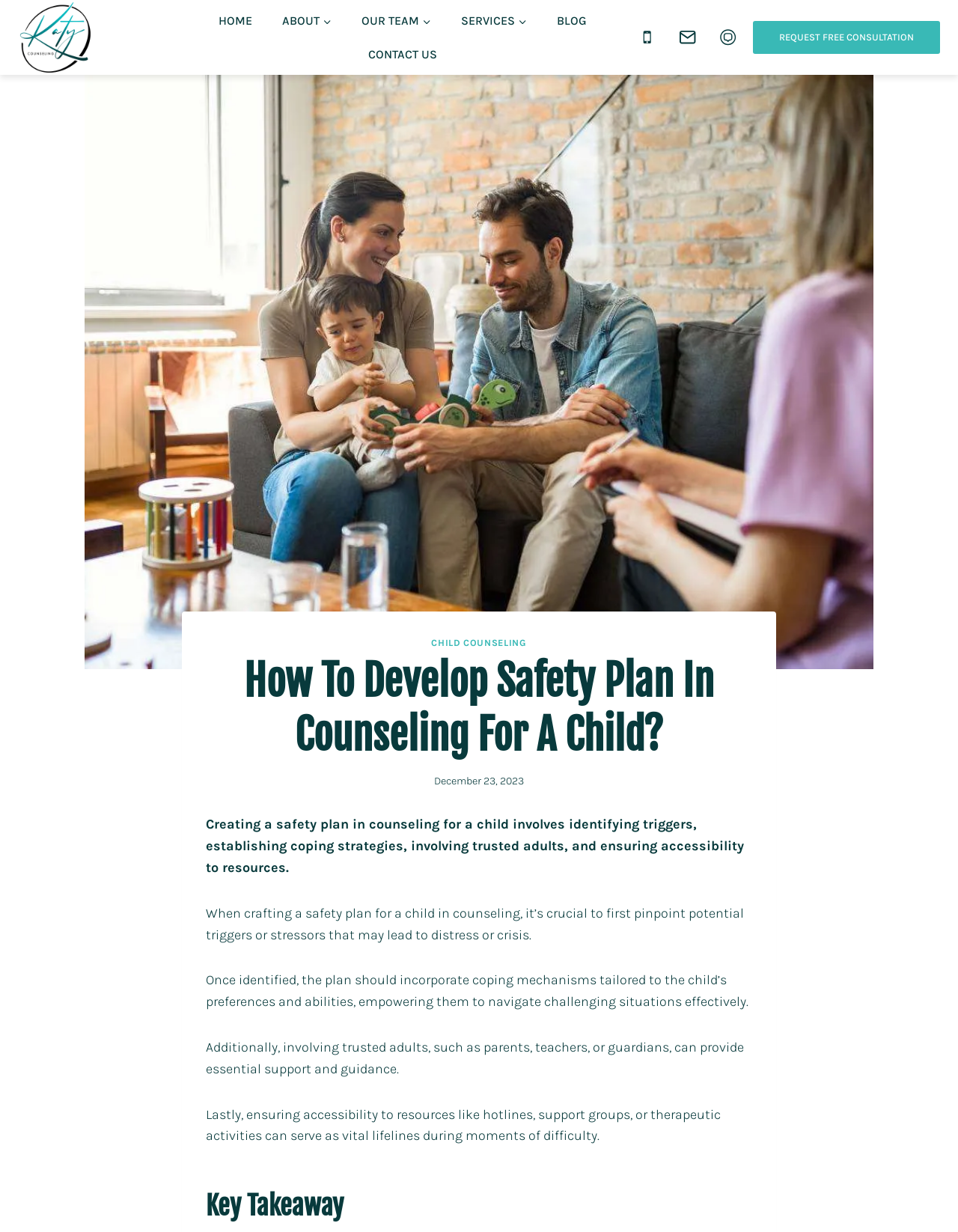Highlight the bounding box coordinates of the region I should click on to meet the following instruction: "Click on the 'Call' link".

[0.657, 0.016, 0.694, 0.045]